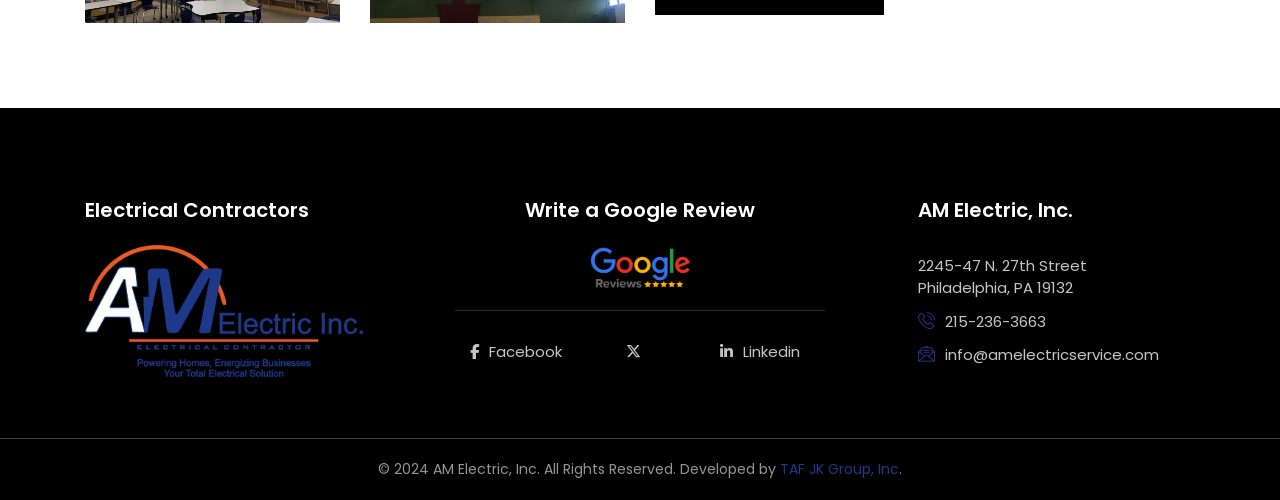What is the street address of the company?
Refer to the screenshot and respond with a concise word or phrase.

2245-47 N. 27th Street